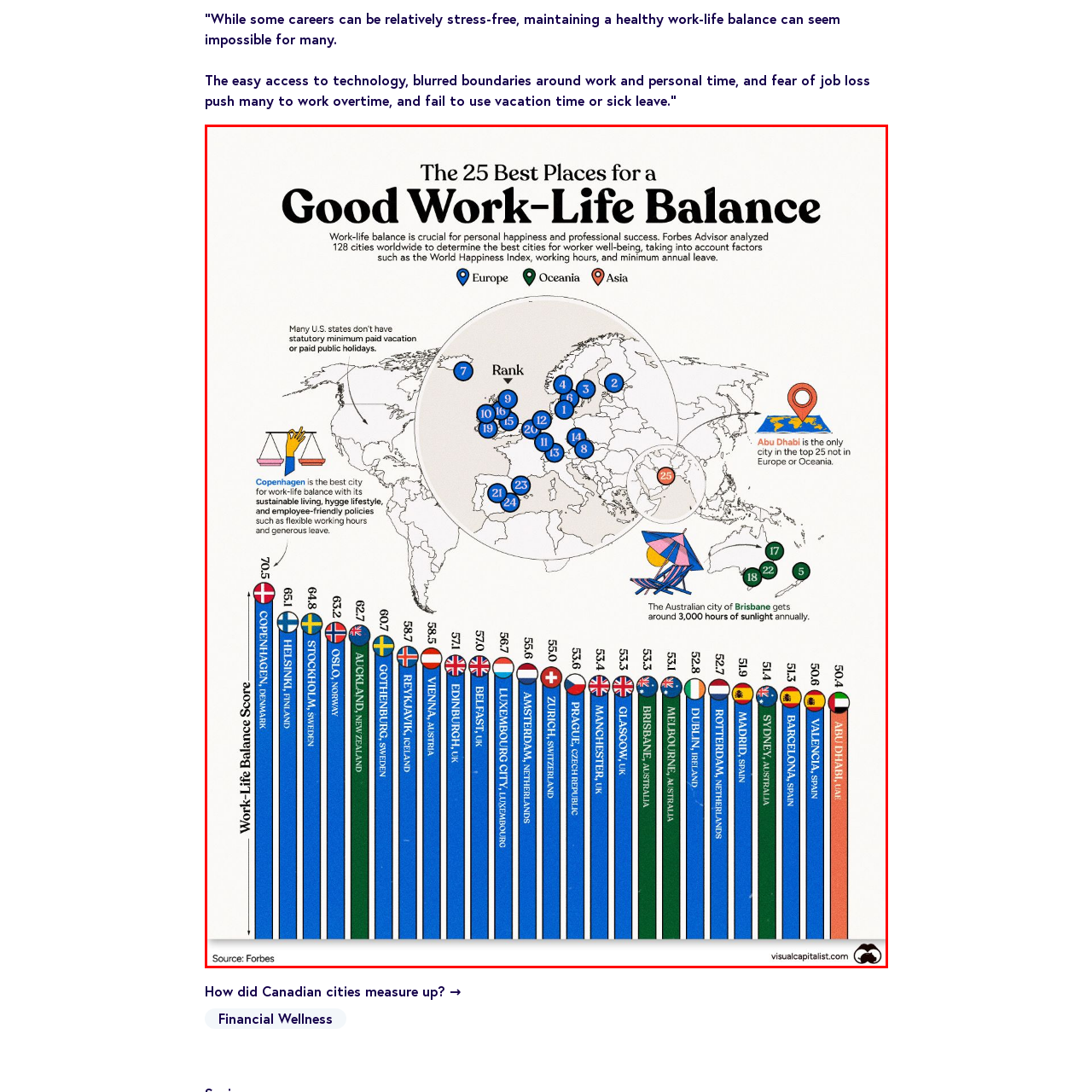Analyze the picture enclosed by the red bounding box and provide a single-word or phrase answer to this question:
How many cities from outside Europe or Oceania are represented in the ranking?

1